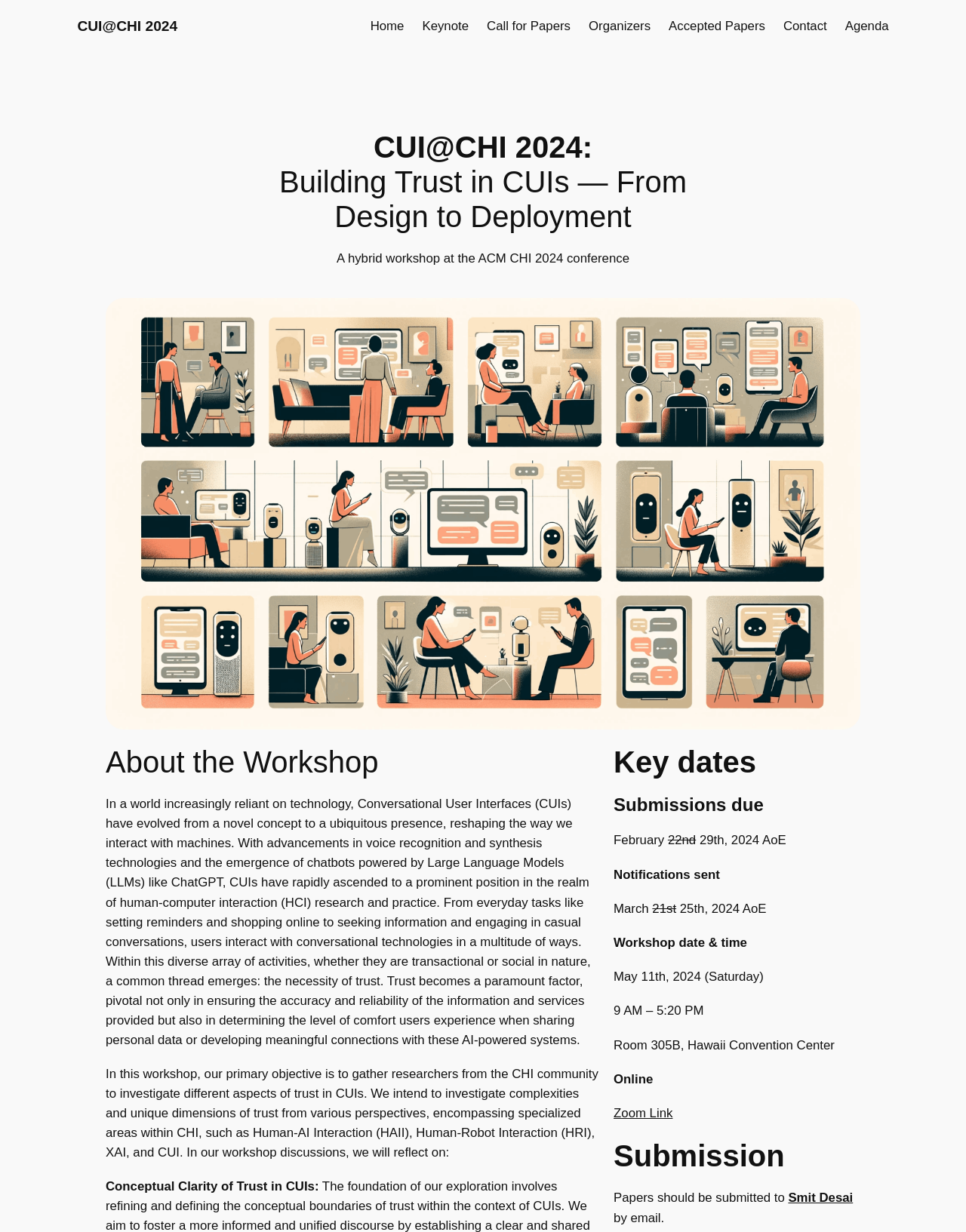Kindly provide the bounding box coordinates of the section you need to click on to fulfill the given instruction: "View the 'Keynote' page".

[0.437, 0.013, 0.485, 0.029]